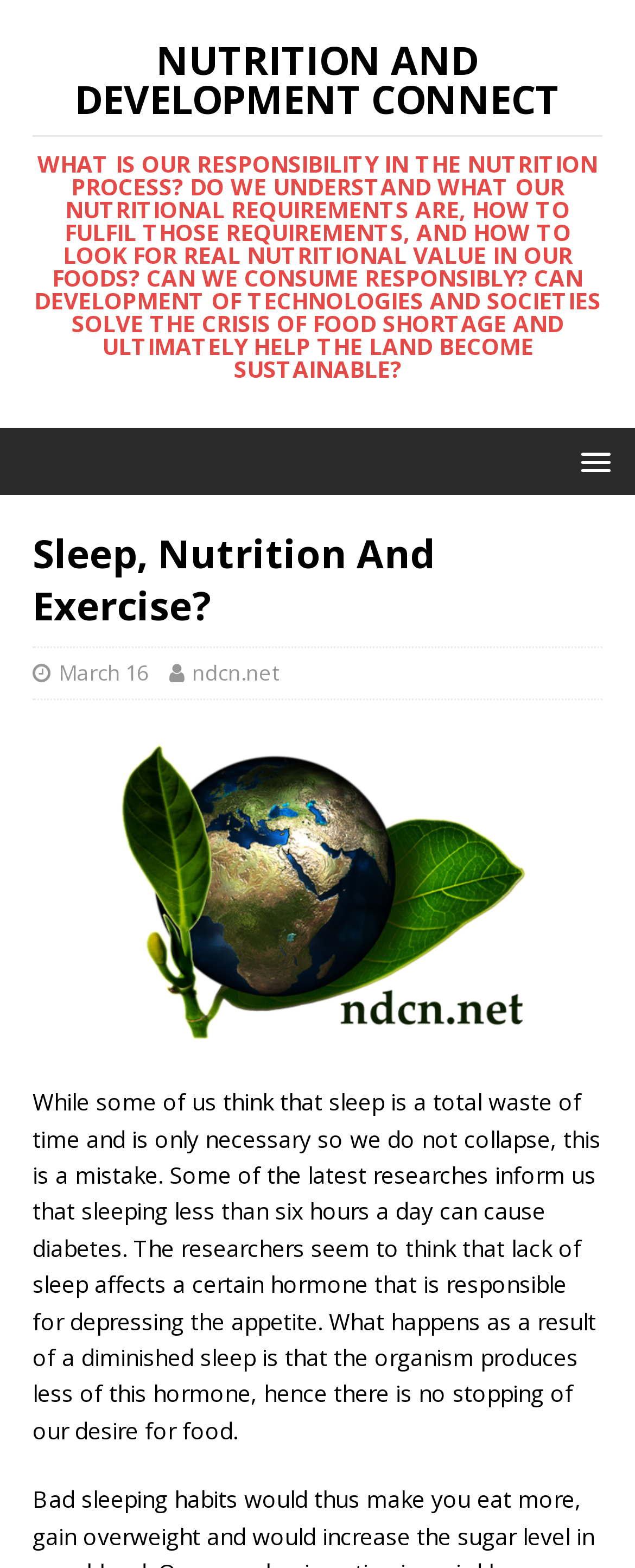What is the effect of lack of sleep on the organism?
Use the screenshot to answer the question with a single word or phrase.

Produces less hormone